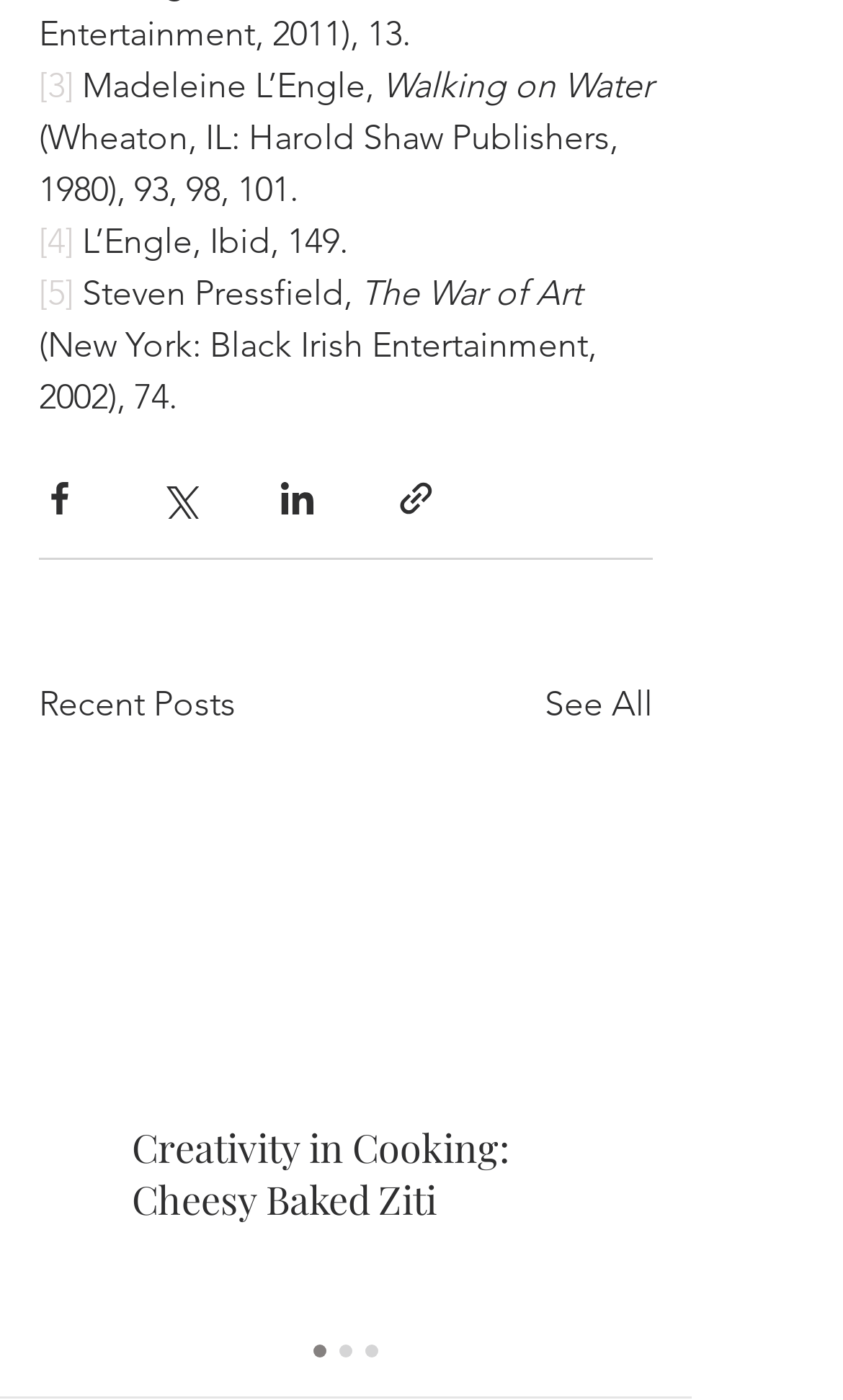Locate the bounding box coordinates for the element described below: "See All". The coordinates must be four float values between 0 and 1, formatted as [left, top, right, bottom].

[0.646, 0.484, 0.774, 0.521]